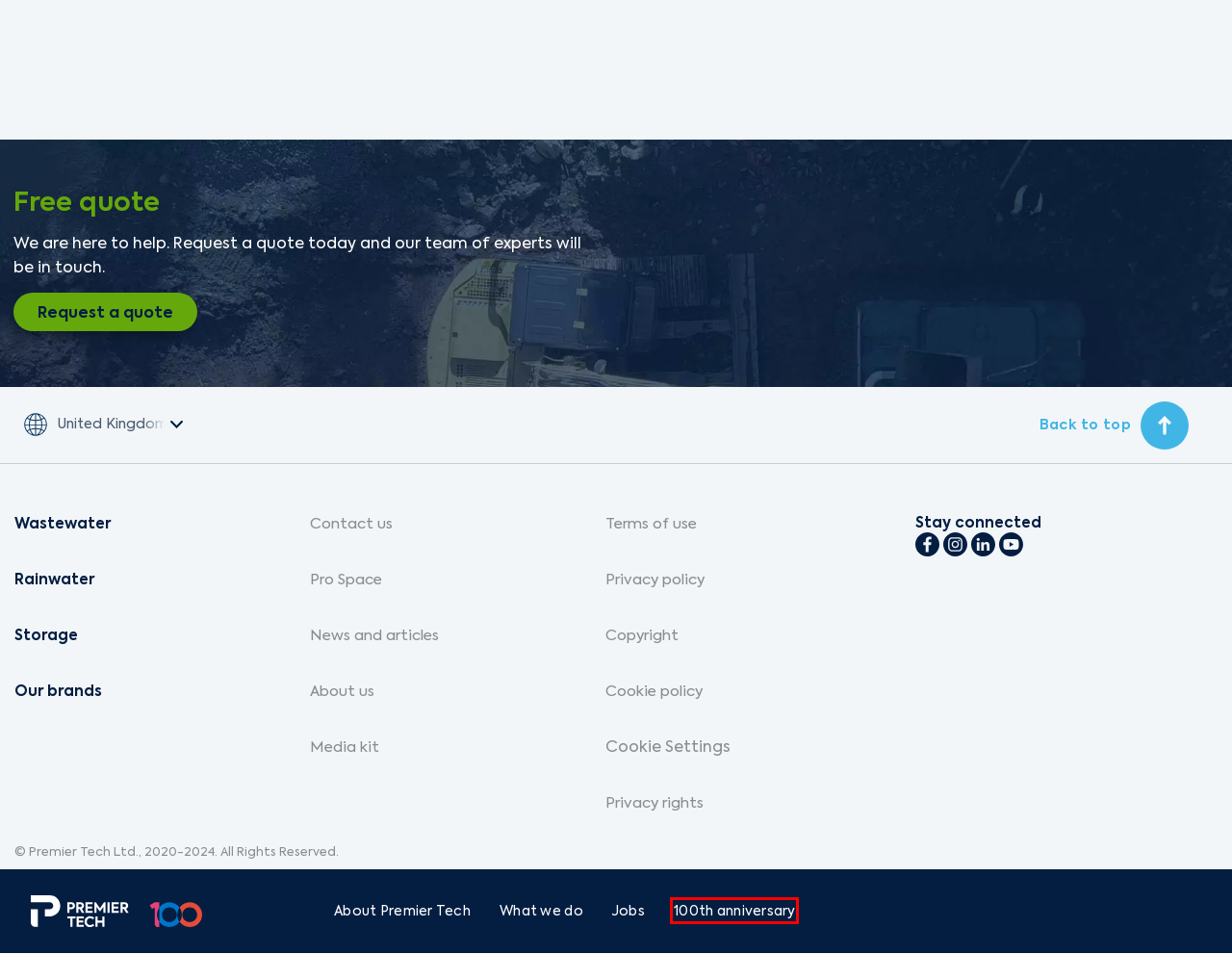Analyze the screenshot of a webpage featuring a red rectangle around an element. Pick the description that best fits the new webpage after interacting with the element inside the red bounding box. Here are the candidates:
A. Pro Space | Premier Tech Water and Environment
B. Find the available job openings at Premier Tech
C. Privacy Policy | Premier Tech
D. What we do | Premier Tech
E. Premier Tech : Who we are and what we do
F. Celebrating 100 years and beyond | Premier Tech
G. Septic, wastewater, and rainwater services | Premier Tech
H. Wastewater treatment and water management | Premier Tech

F